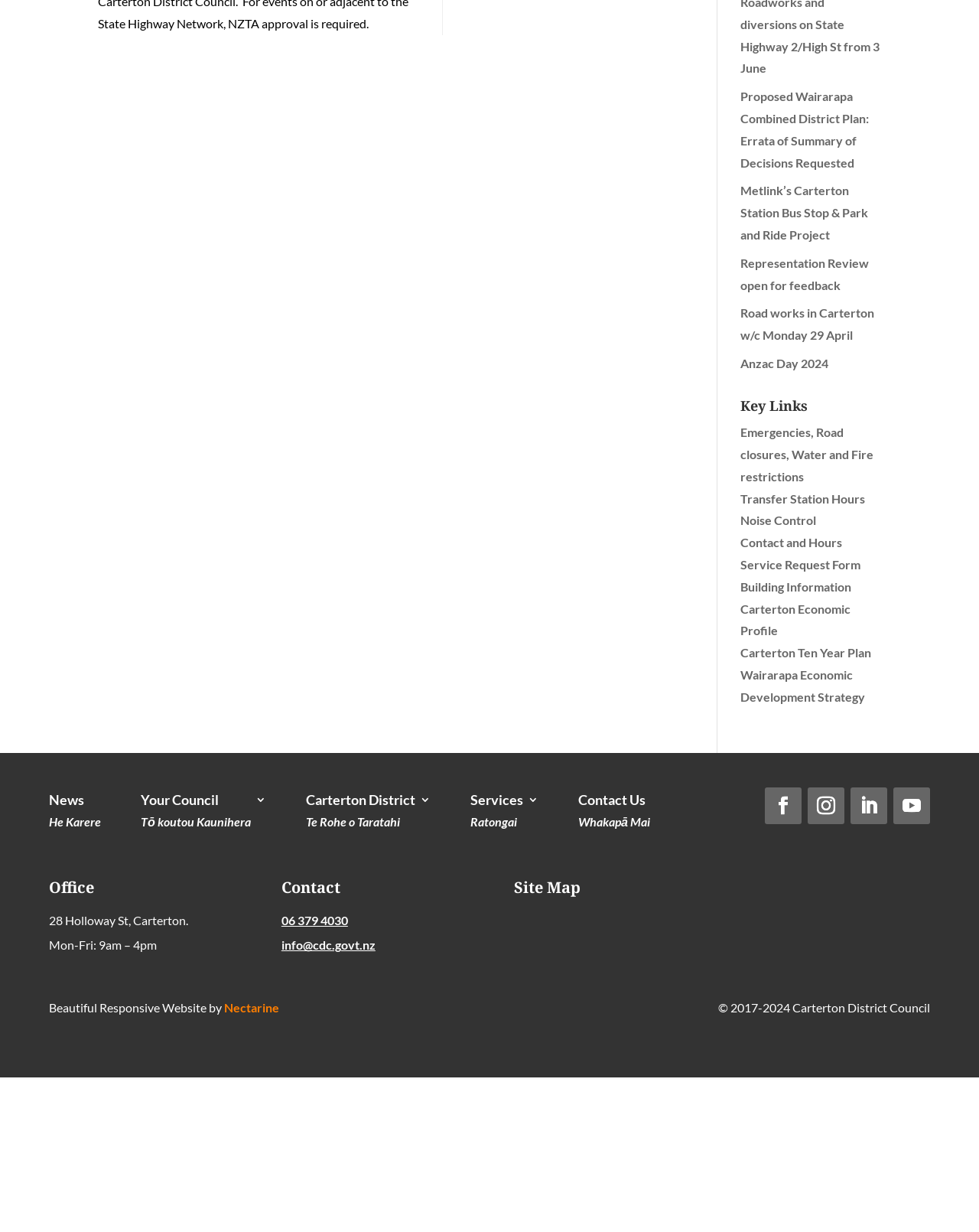From the element description: "Contact and Hours", extract the bounding box coordinates of the UI element. The coordinates should be expressed as four float numbers between 0 and 1, in the order [left, top, right, bottom].

[0.756, 0.434, 0.86, 0.446]